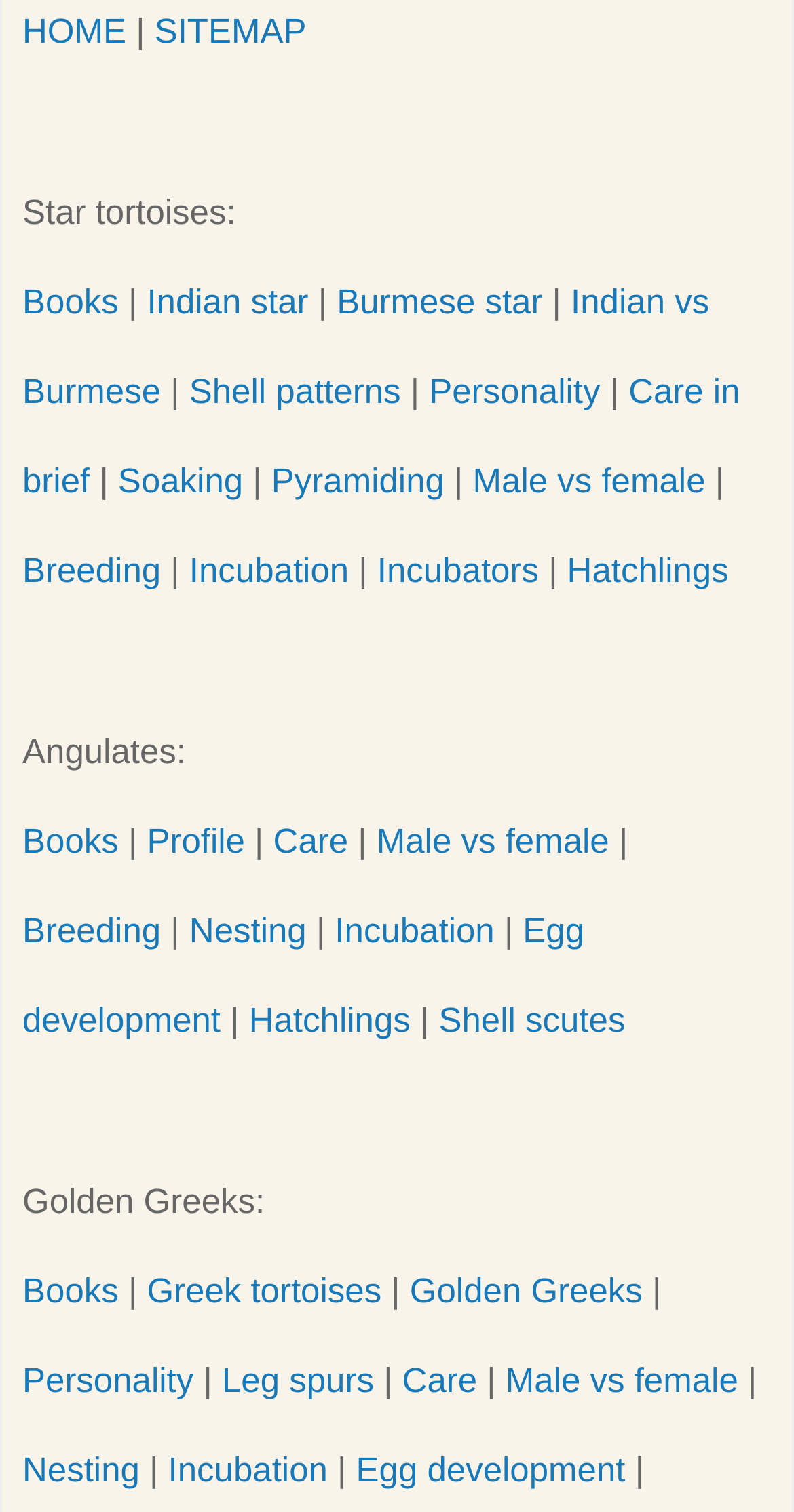Provide the bounding box coordinates of the section that needs to be clicked to accomplish the following instruction: "View When Did Heath Ledger Die article."

None